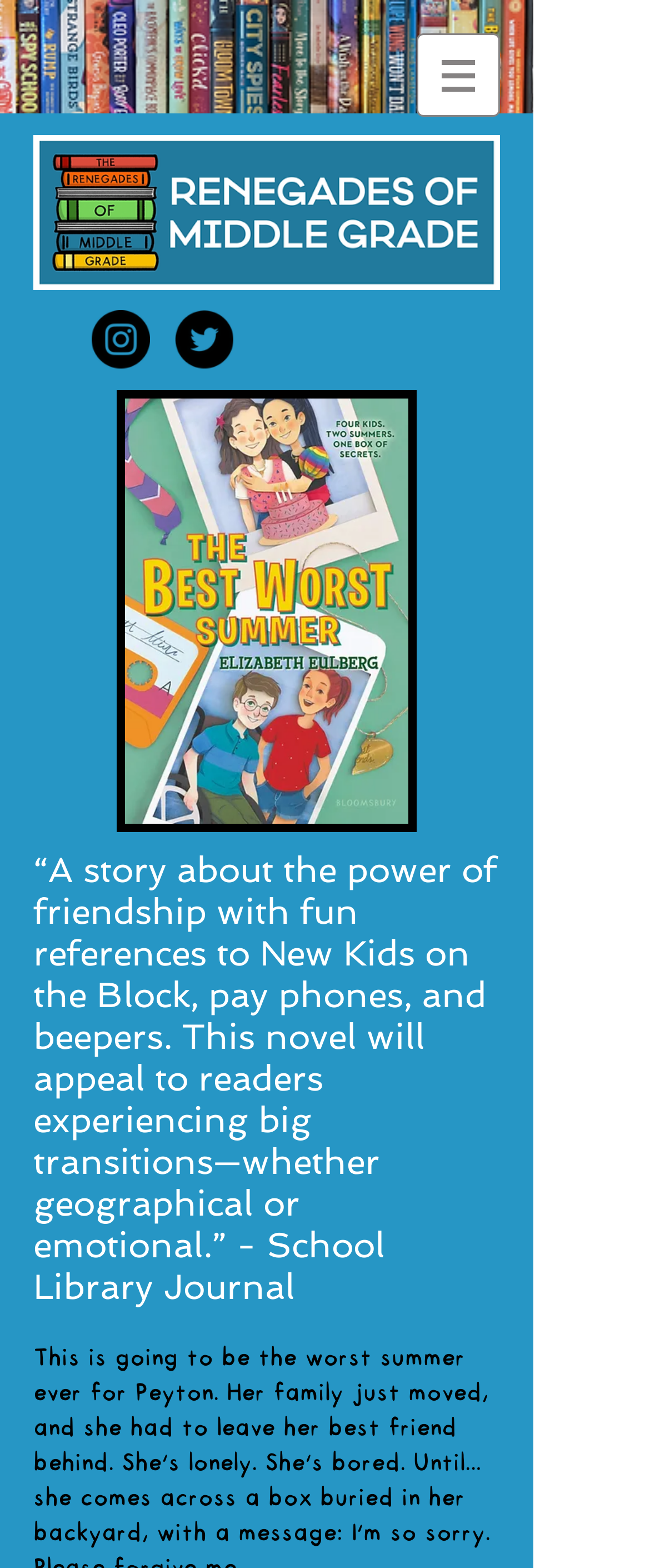Please determine the bounding box of the UI element that matches this description: aria-label="Instagram". The coordinates should be given as (top-left x, top-left y, bottom-right x, bottom-right y), with all values between 0 and 1.

[0.141, 0.198, 0.231, 0.235]